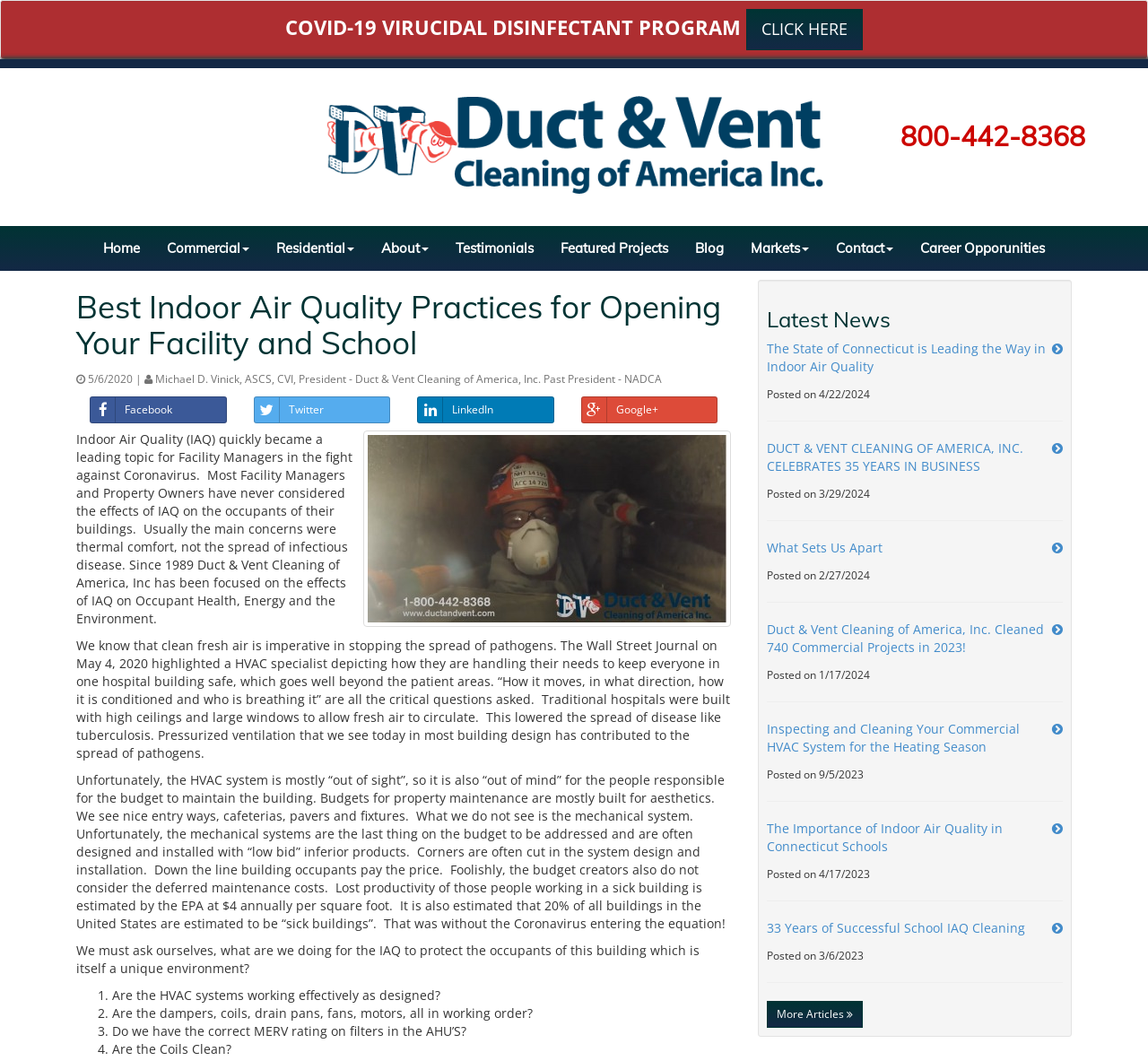Identify the bounding box coordinates of the section to be clicked to complete the task described by the following instruction: "Visit the 'Home' page". The coordinates should be four float numbers between 0 and 1, formatted as [left, top, right, bottom].

[0.078, 0.213, 0.134, 0.255]